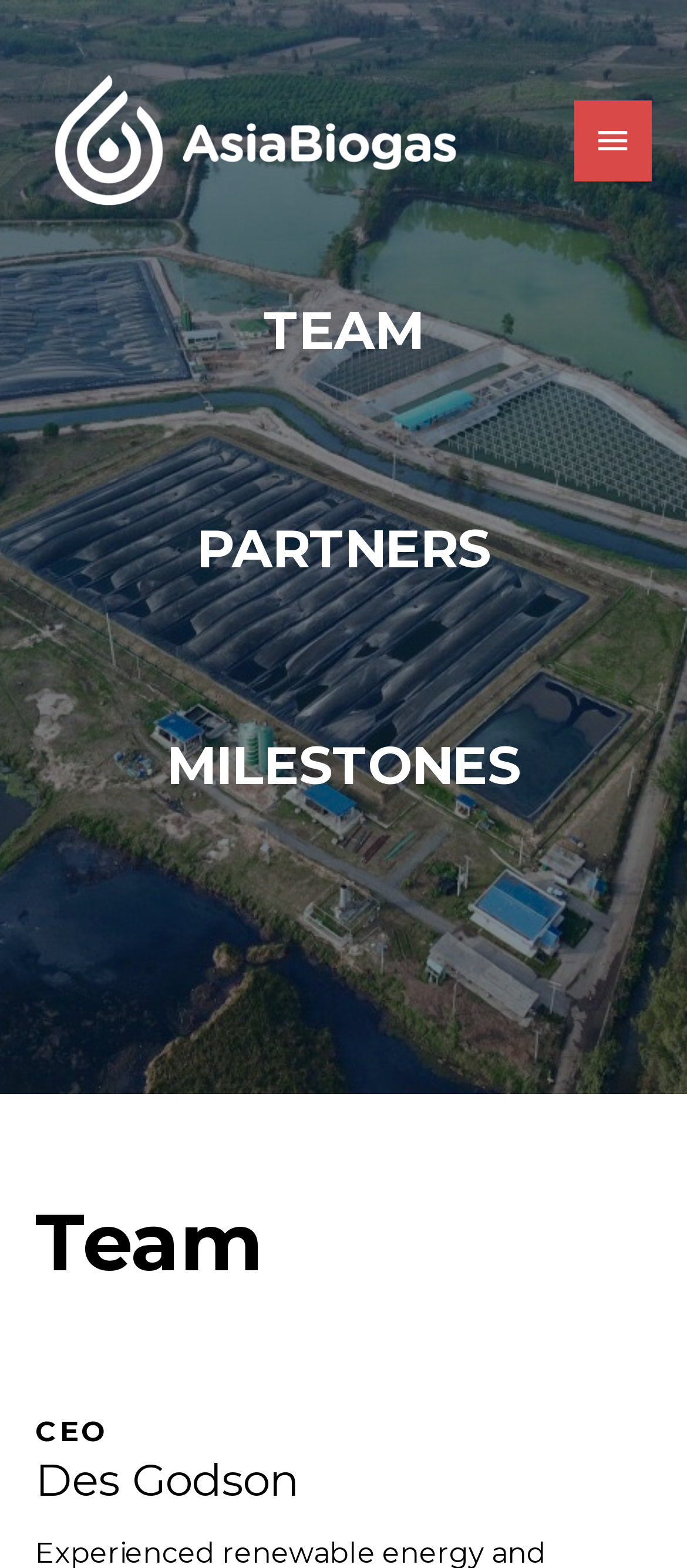What is the title of the second heading in the 'Team' section?
Please answer the question as detailed as possible.

In the 'Team' section, the first heading is 'Team', and the second heading is 'CEO', which is followed by the name 'Des Godson'.